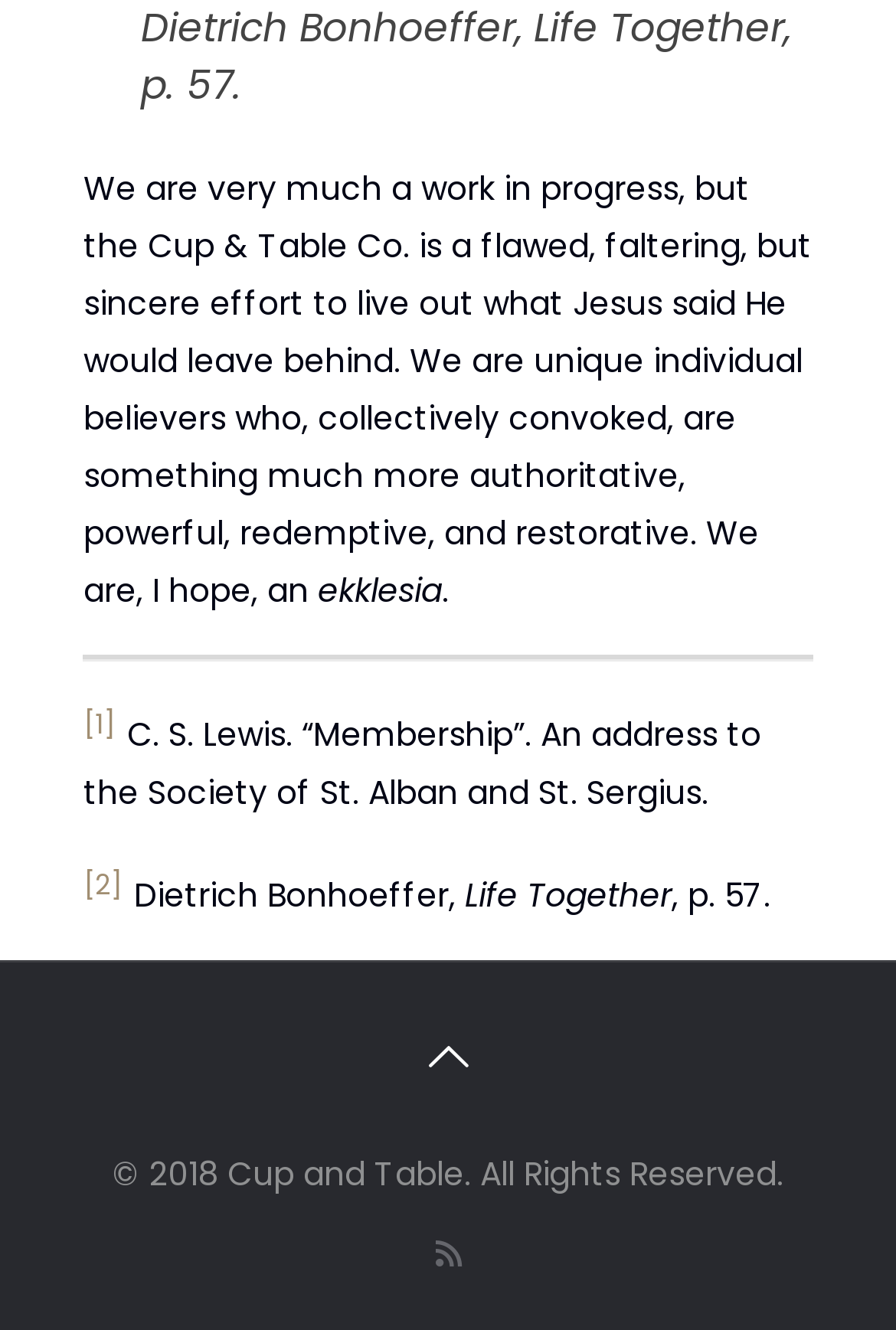What is the term used to describe the collective believers?
Give a one-word or short-phrase answer derived from the screenshot.

ekklesia